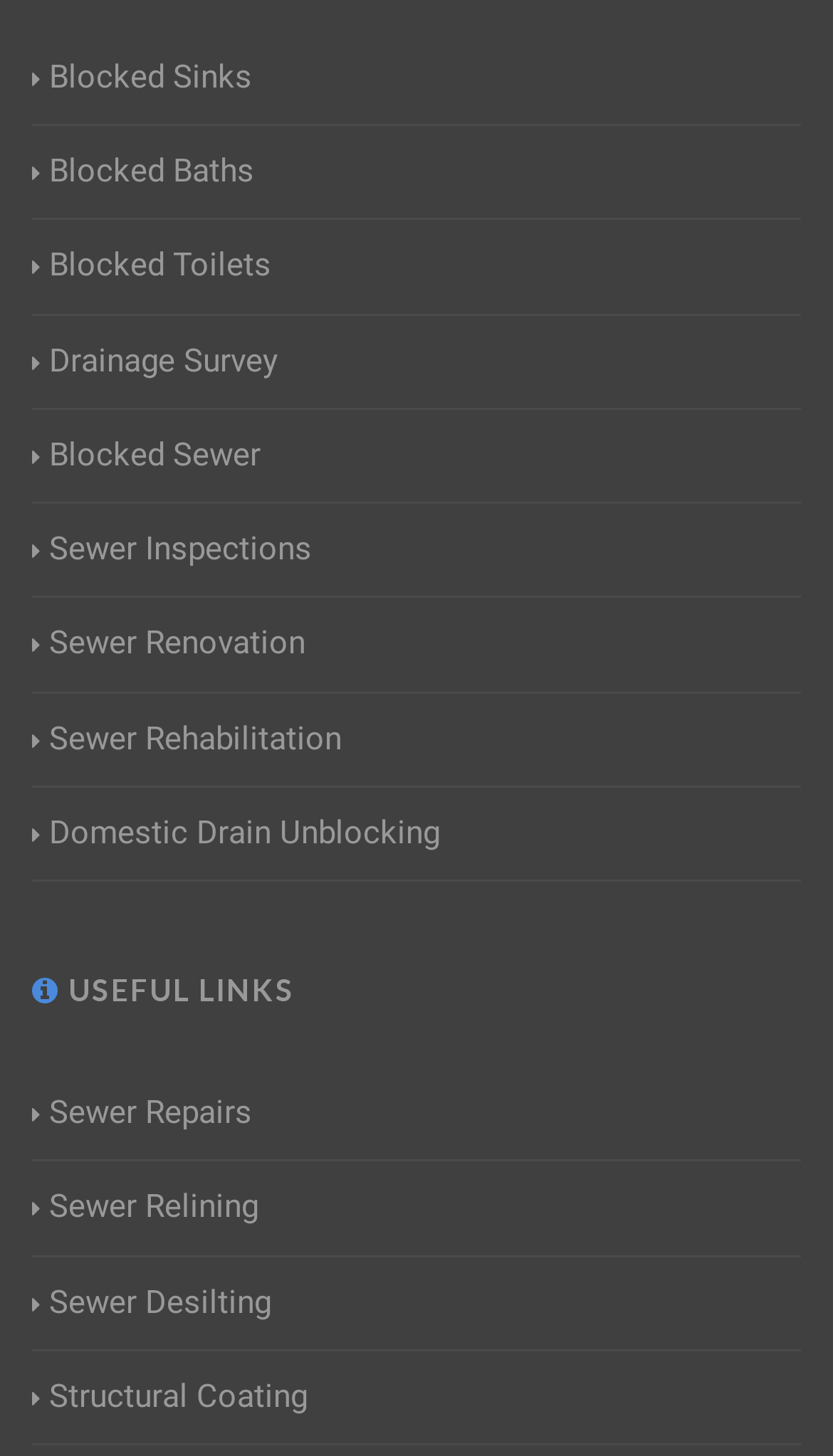Please identify the bounding box coordinates of the element on the webpage that should be clicked to follow this instruction: "Learn about Domestic Drain Unblocking". The bounding box coordinates should be given as four float numbers between 0 and 1, formatted as [left, top, right, bottom].

[0.038, 0.555, 0.528, 0.589]